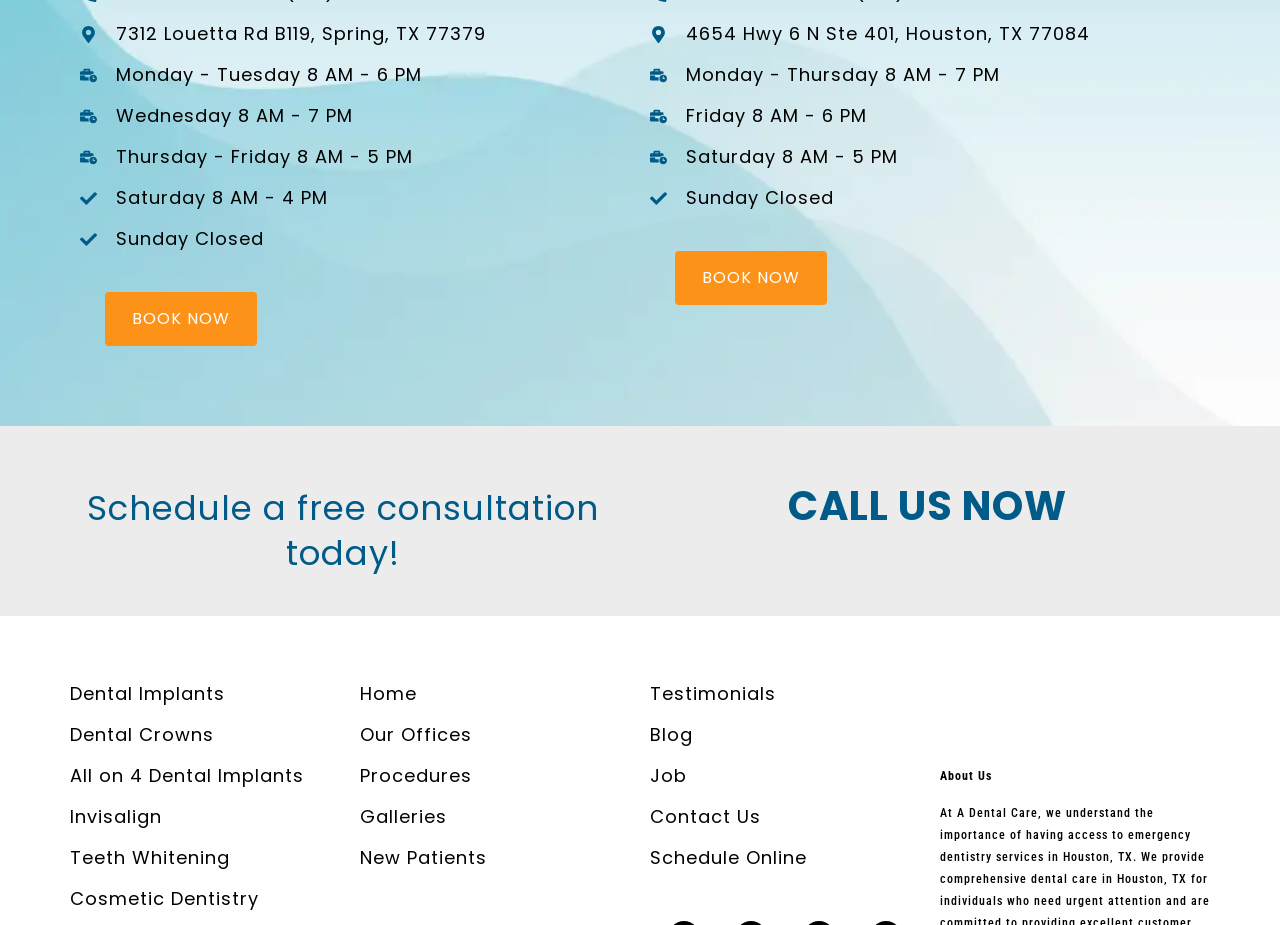What is the address of the first dental office?
Look at the image and provide a short answer using one word or a phrase.

7312 Louetta Rd B119, Spring, TX 77379